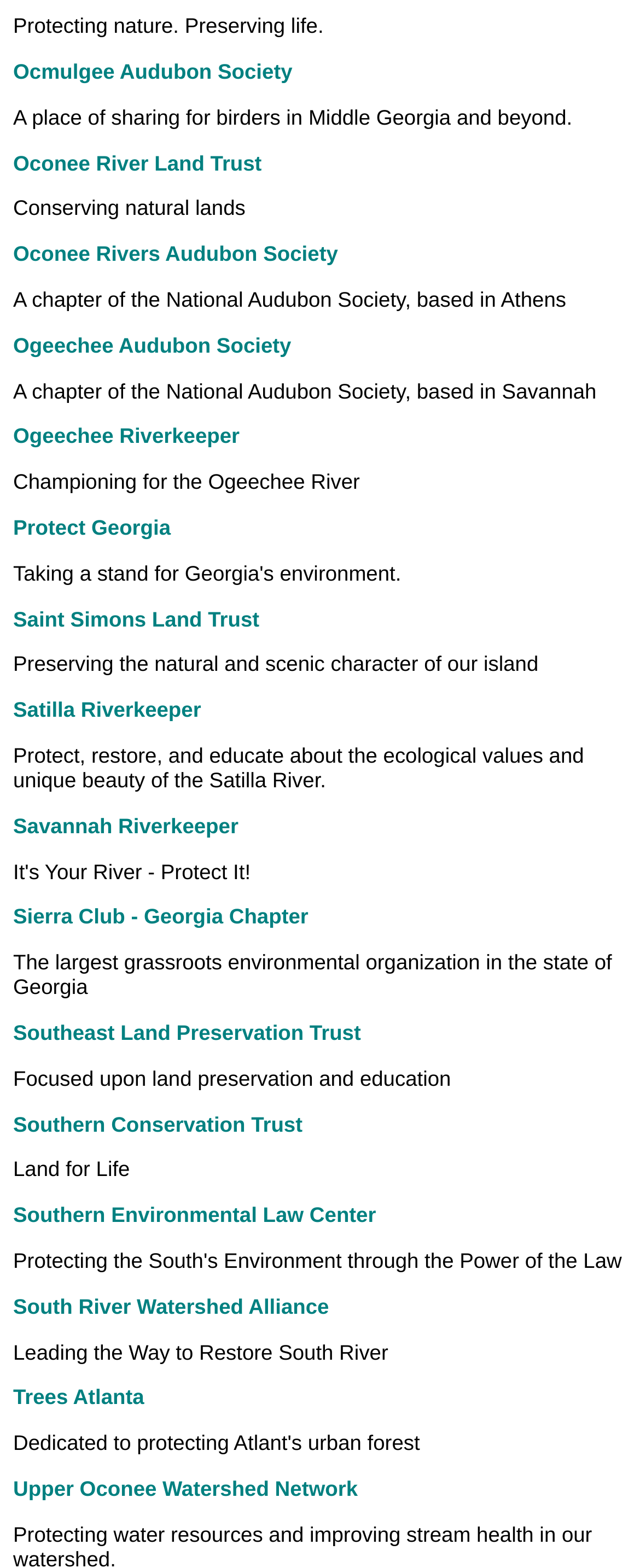Please identify the bounding box coordinates of the element that needs to be clicked to execute the following command: "Check out Ogeechee Audubon Society". Provide the bounding box using four float numbers between 0 and 1, formatted as [left, top, right, bottom].

[0.021, 0.212, 0.455, 0.228]